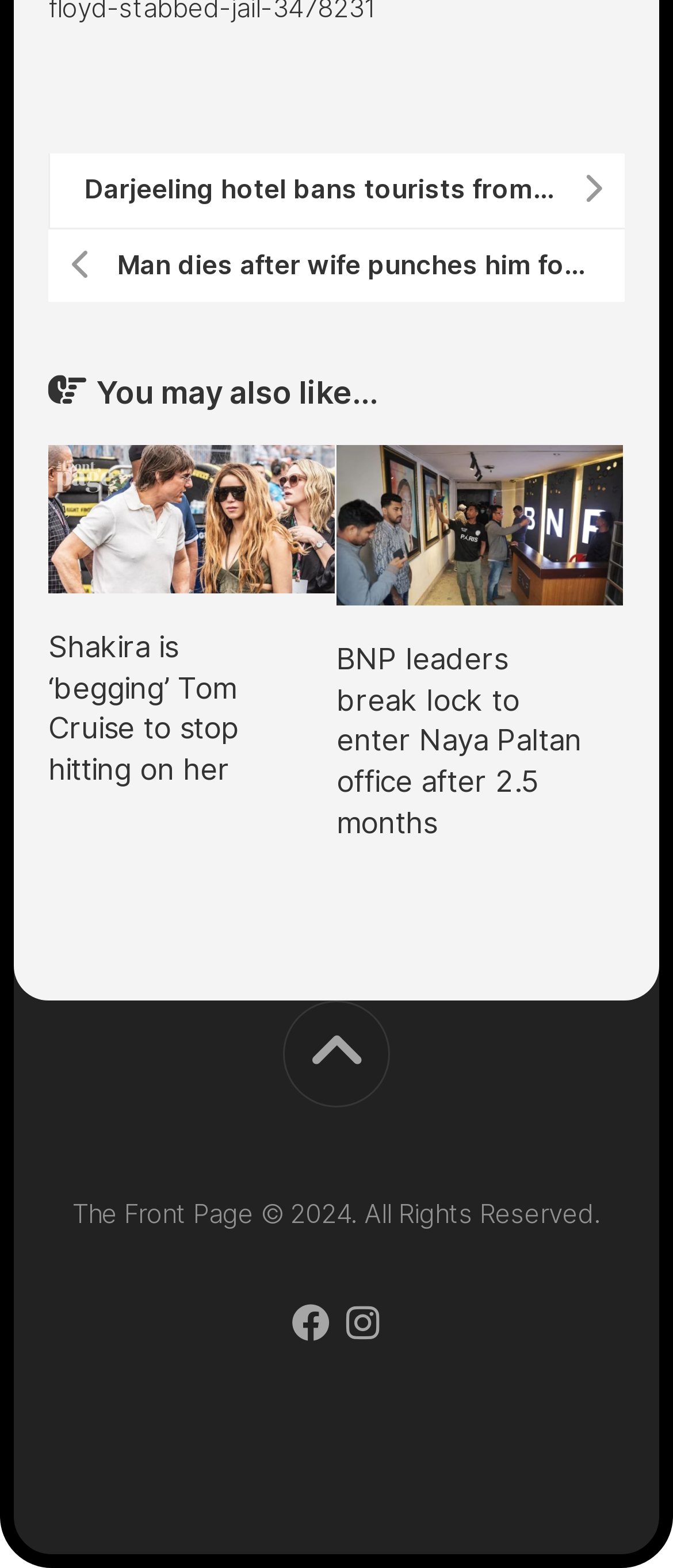What is the symbol represented by the link with the bounding box coordinates [0.421, 0.638, 0.579, 0.706]?
Provide a one-word or short-phrase answer based on the image.

Facebook